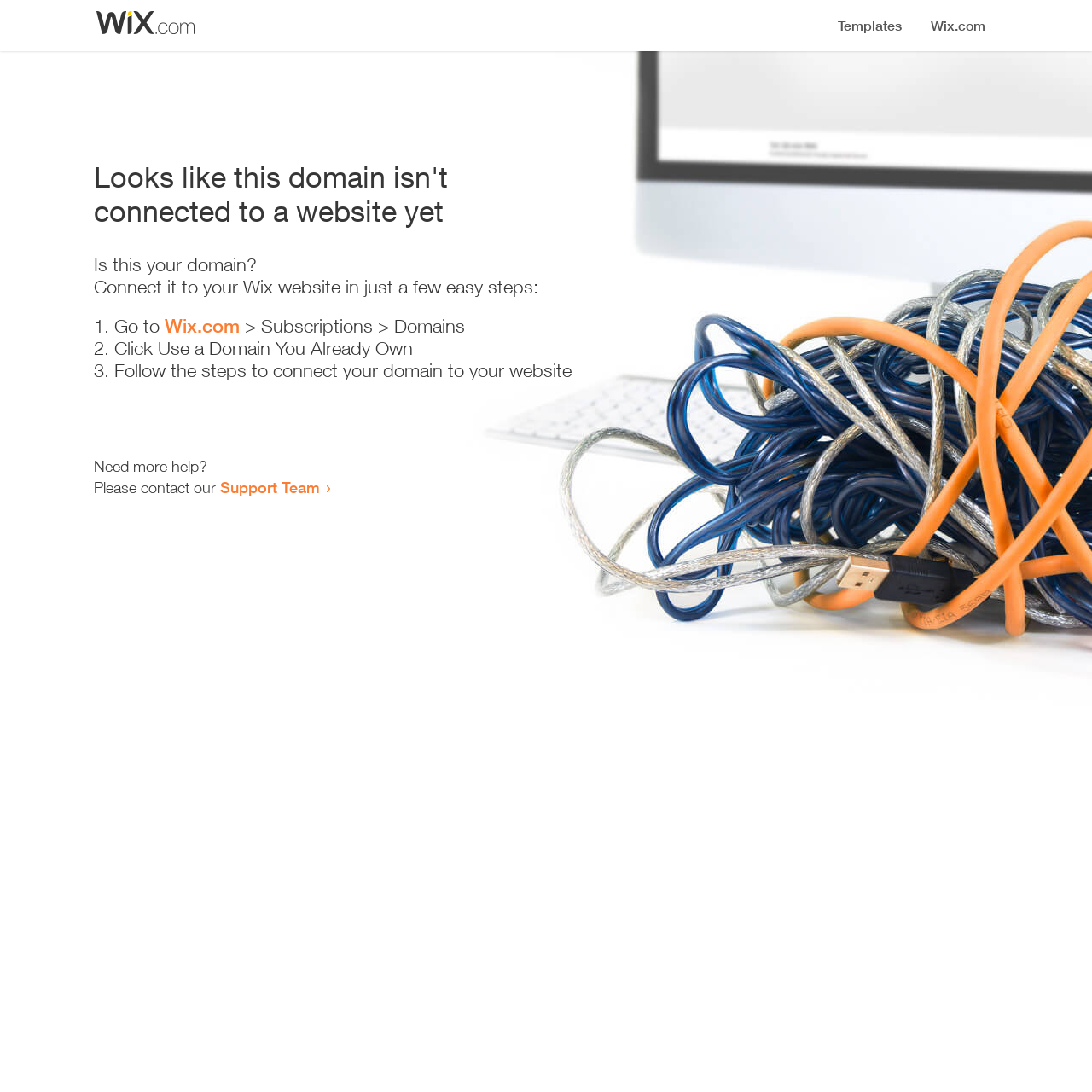What is the status of the domain?
Provide a detailed and extensive answer to the question.

Based on the heading 'Looks like this domain isn't connected to a website yet', it is clear that the domain is not connected to a website.